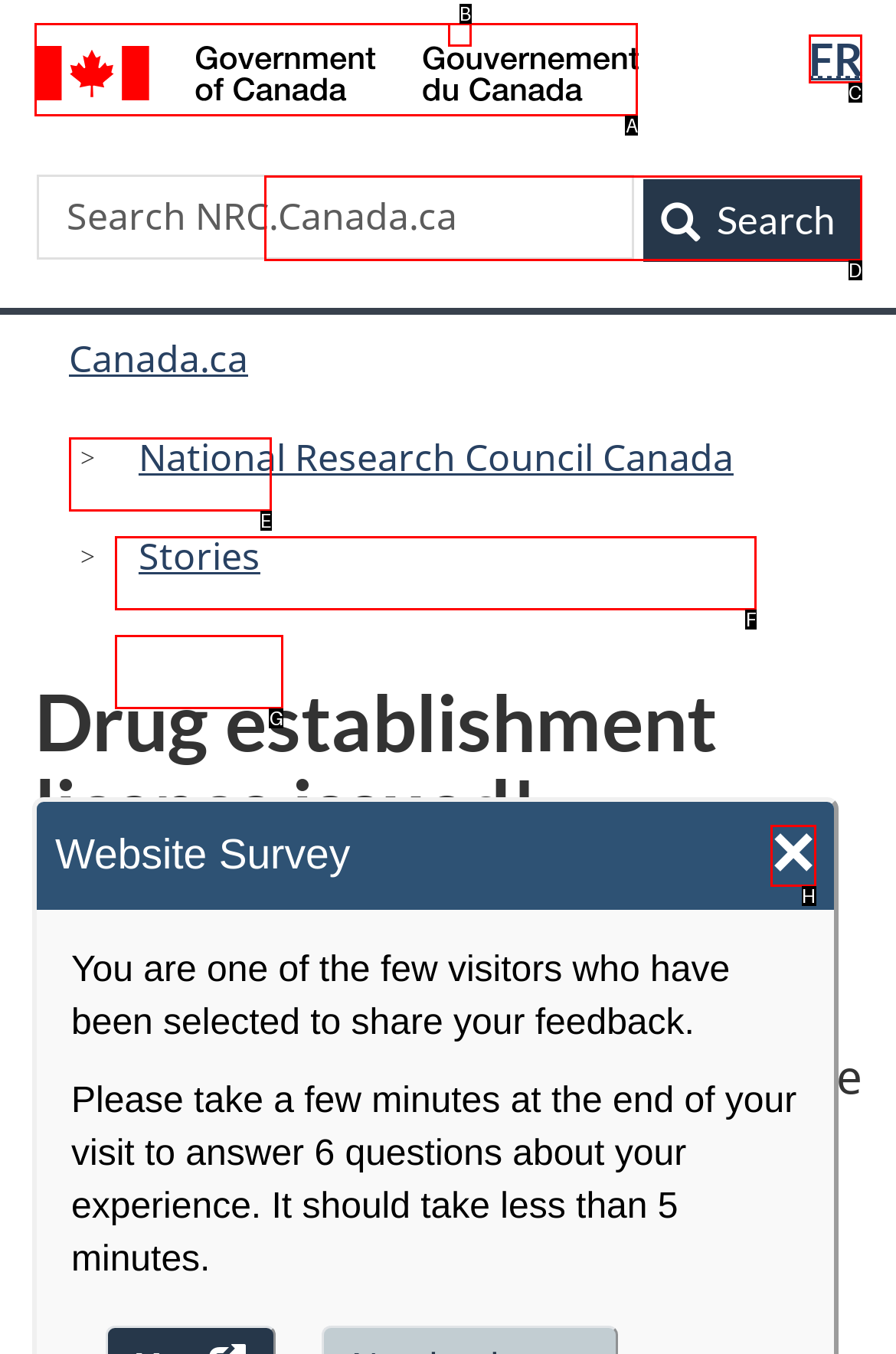Based on the given description: 2 Comments, determine which HTML element is the best match. Respond with the letter of the chosen option.

None